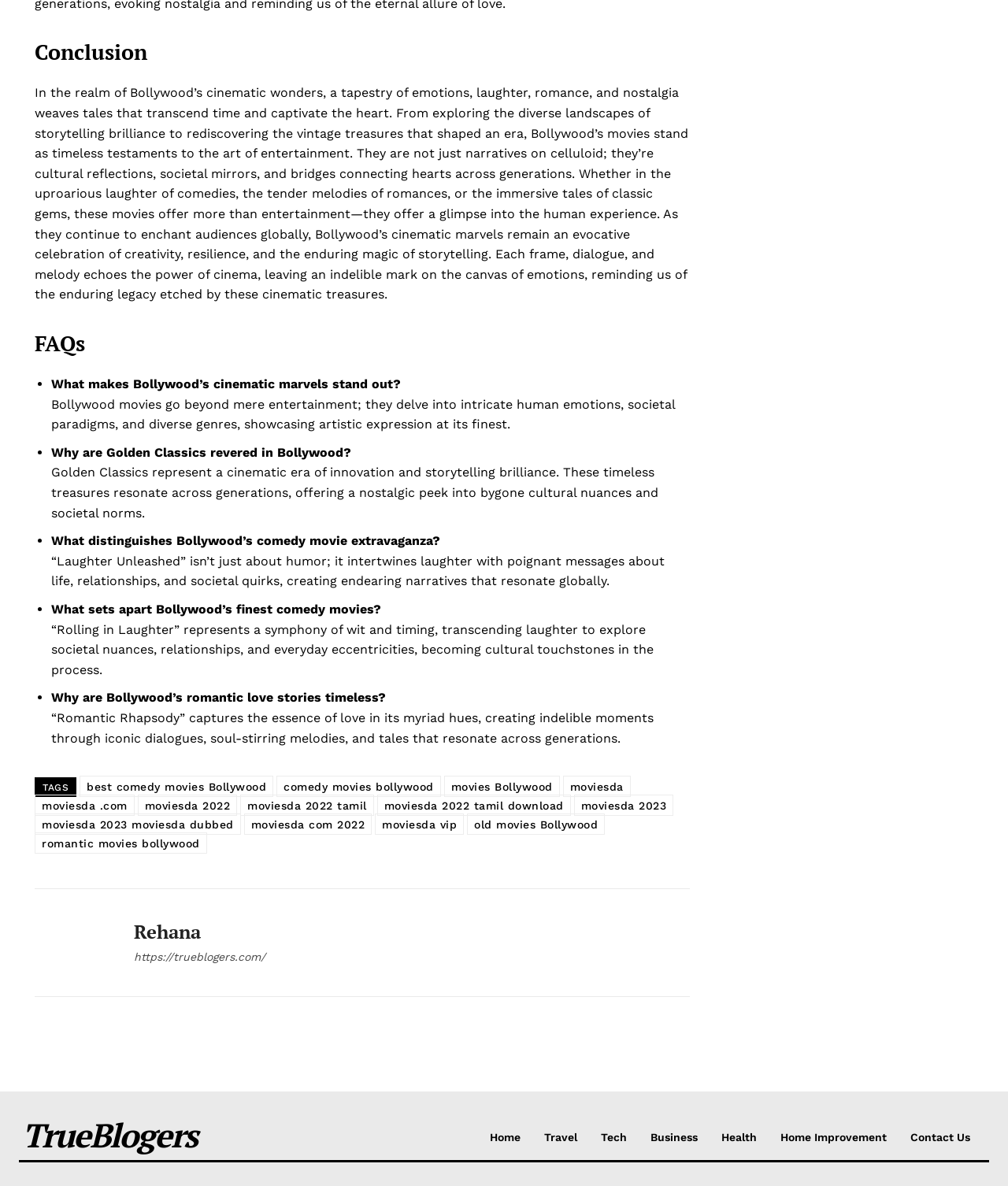Utilize the information from the image to answer the question in detail:
What is the name of the website mentioned at the bottom of the webpage?

The webpage has a link to a website called TrueBlogers at the bottom, which suggests that it may be the website that hosts this content or is affiliated with it in some way.